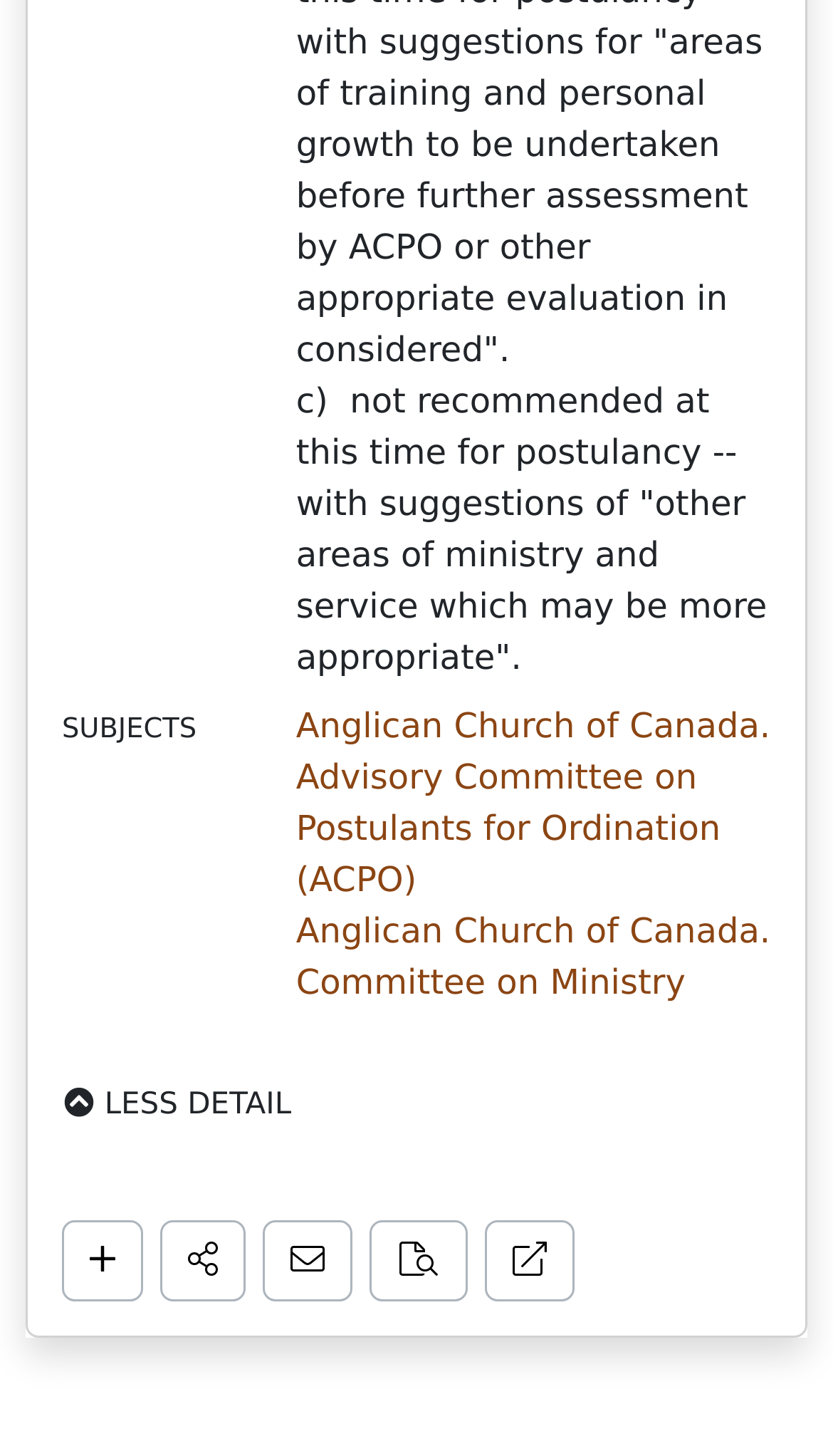Locate the bounding box coordinates of the clickable element to fulfill the following instruction: "show less detail". Provide the coordinates as four float numbers between 0 and 1 in the format [left, top, right, bottom].

[0.074, 0.737, 0.373, 0.783]